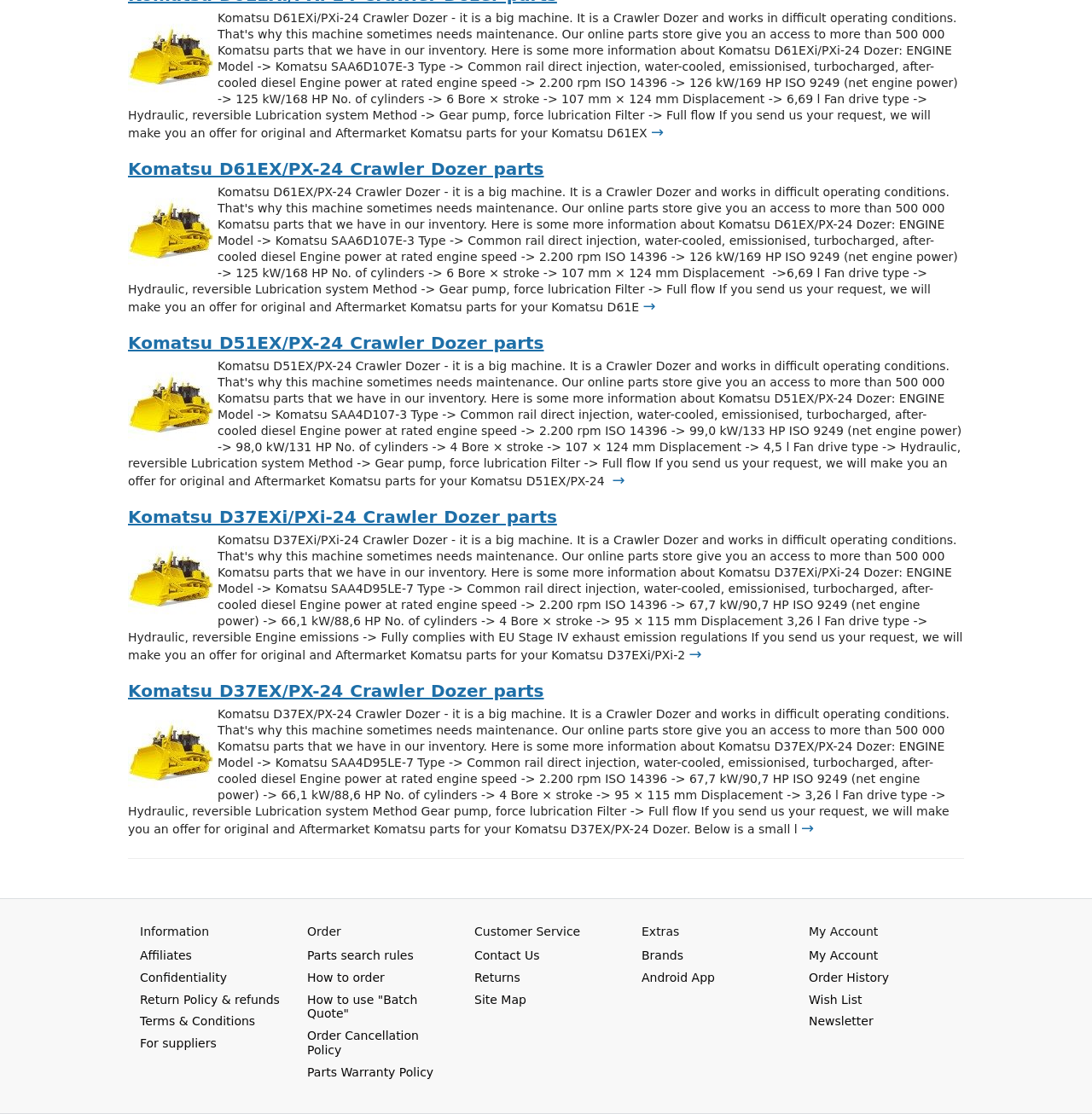What types of information can be found in the 'Information' section? Using the information from the screenshot, answer with a single word or phrase.

Affiliates, Confidentiality, etc.